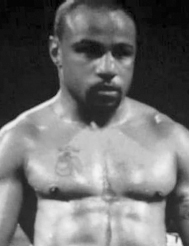Give an elaborate caption for the image.

The image features a focused moment of “Sucra” Ray Oliveira, a renowned professional boxer known for his action-packed fights and captivating presence in the ring. With a chiseled physique and an intense gaze, Oliveira exemplifies the dedication and resilience required in boxing. He set records during his career, including an extraordinary bout where over 1,000 punches were thrown between opponents. Oliveira's legacy includes a remarkable professional record of 47 wins, 11 losses, and 2 draws, and he has achieved notable victories against high-profile competitors. His charisma and fighting spirit ensured that fans were always engaged, leaving an indelible mark in the boxing world.